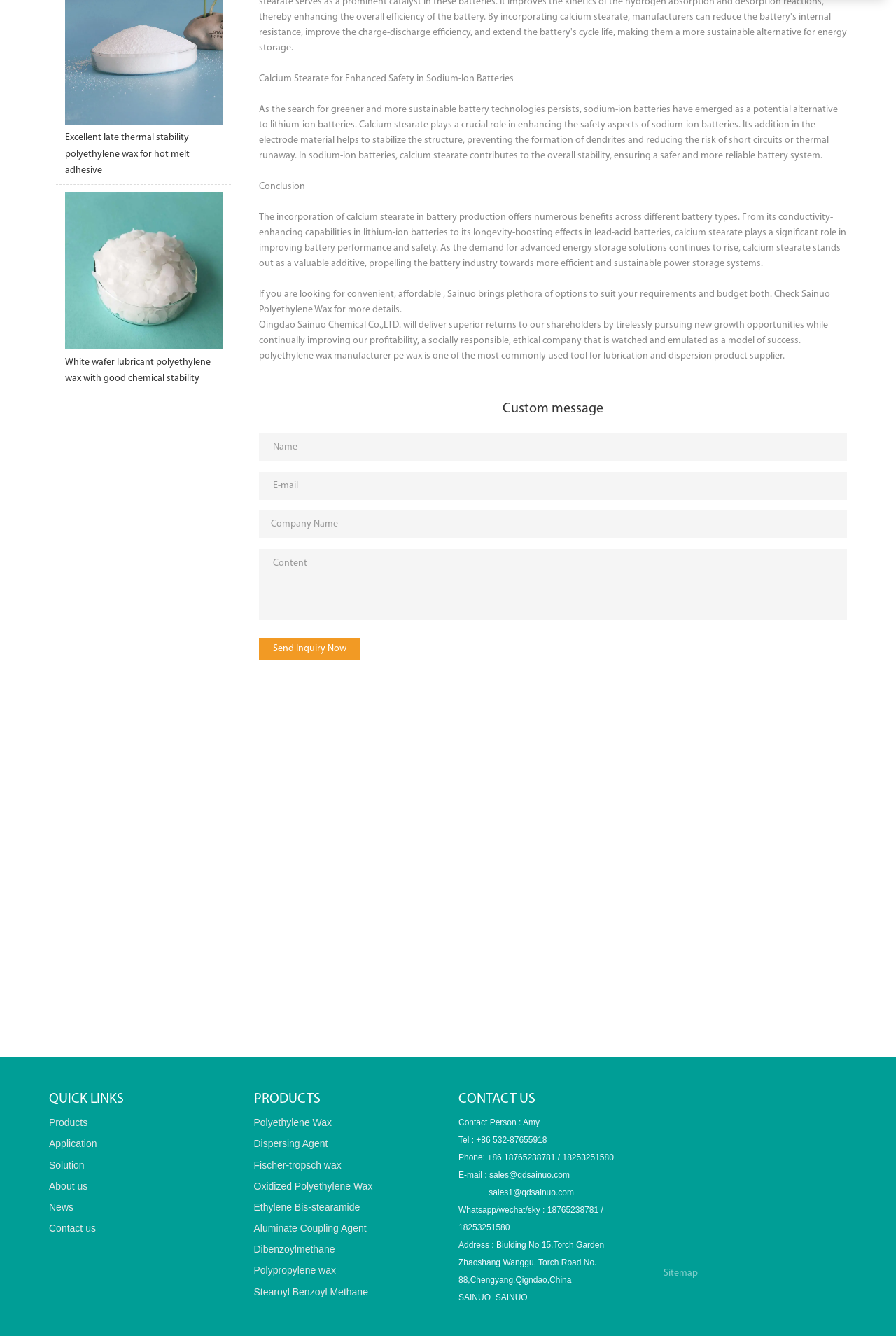What is the address of the company?
Based on the visual, give a brief answer using one word or a short phrase.

Biulding No 15, Torch Garden Zhaoshang Wanggu, Torch Road No. 88, Chengyang, Qigndao, China